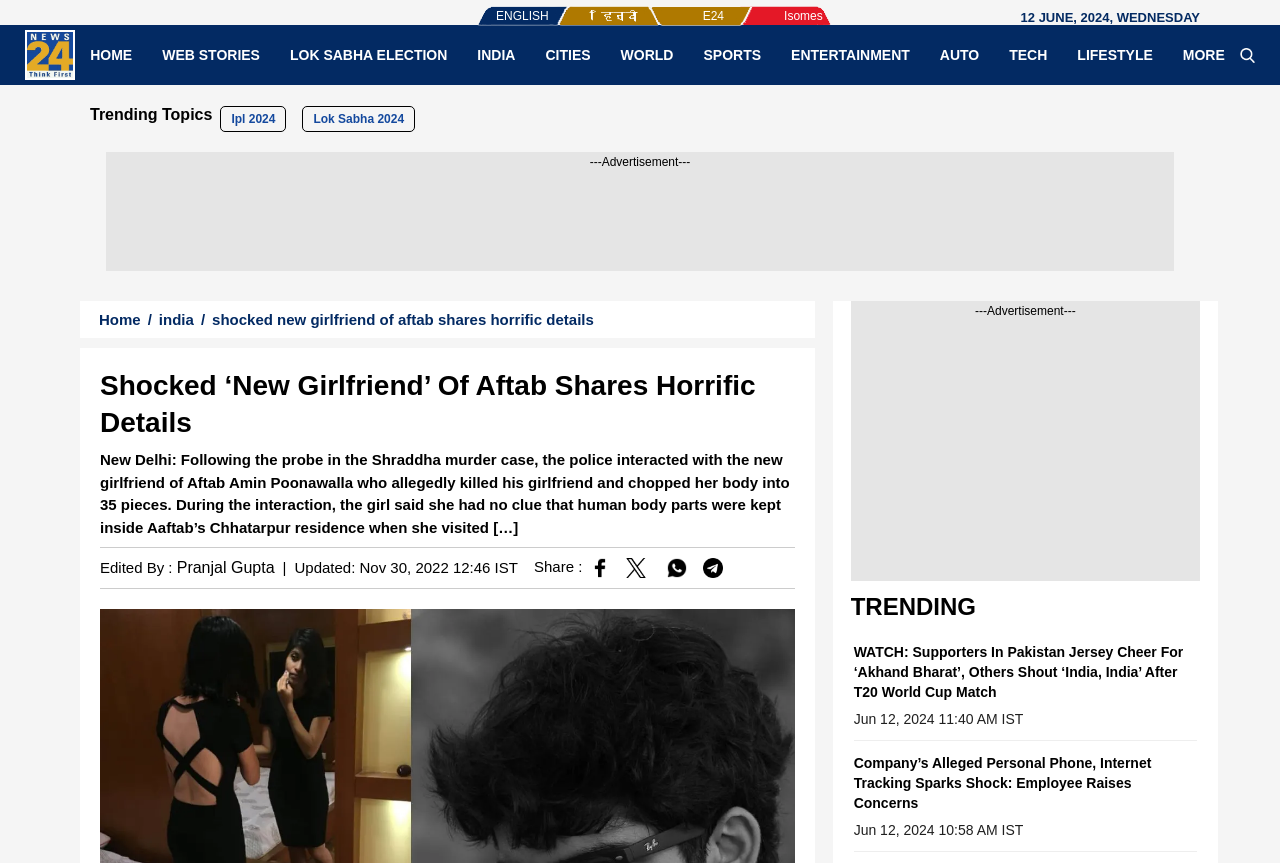Extract the main title from the webpage.

Shocked ‘New Girlfriend’ Of Aftab Shares Horrific Details